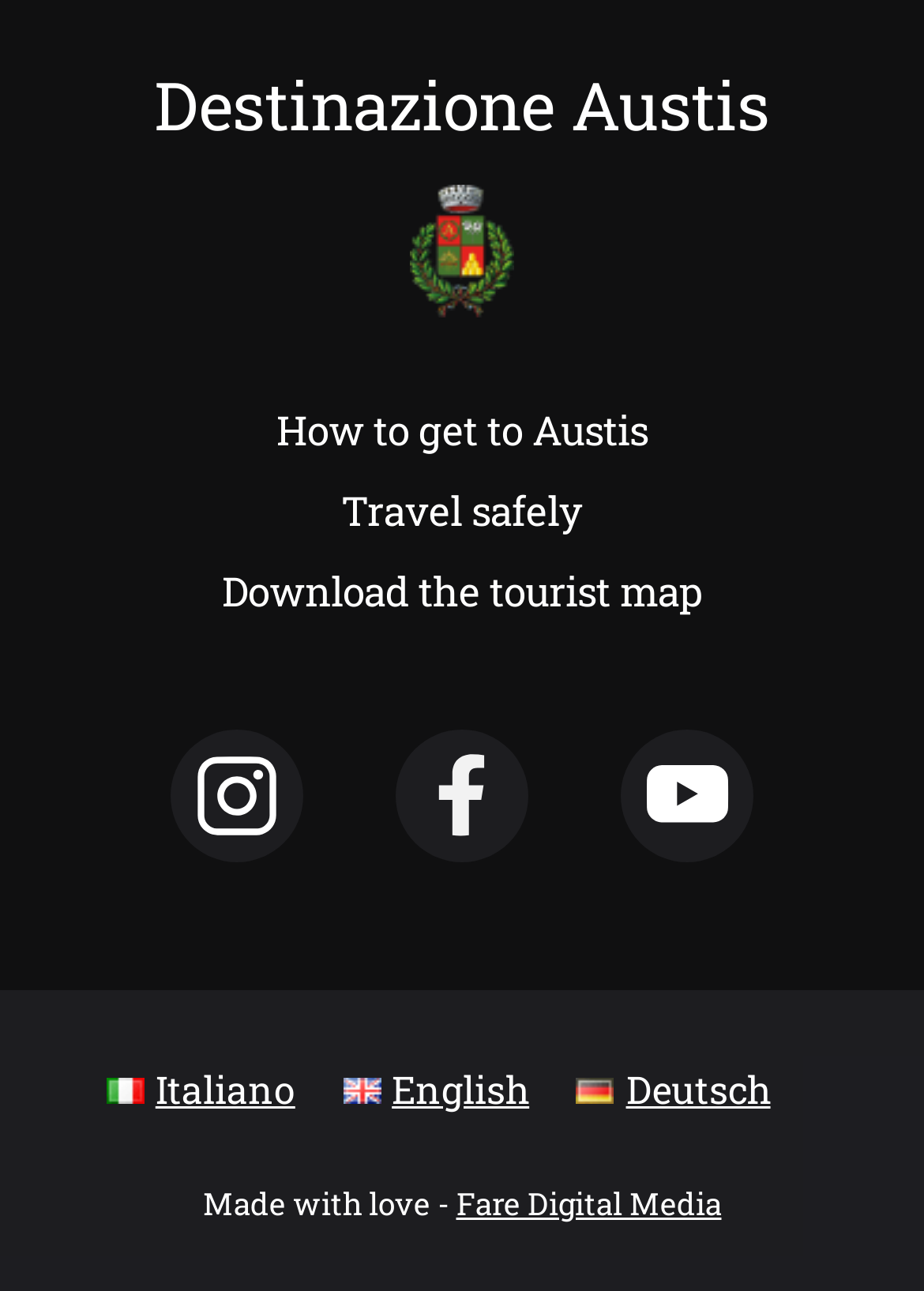Please examine the image and provide a detailed answer to the question: What are the language options available?

The webpage has three link elements with text 'Italiano Italiano', 'English English', and 'Deutsch Deutsch', which indicate that the language options available are Italian, English, and German.